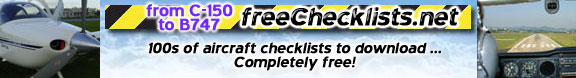What is the tagline of the website freeChecklists.net?
Please provide a comprehensive answer based on the information in the image.

The caption explicitly mentions the tagline at the bottom of the banner, which is '100s of aircraft checklists to download ... Completely free!'